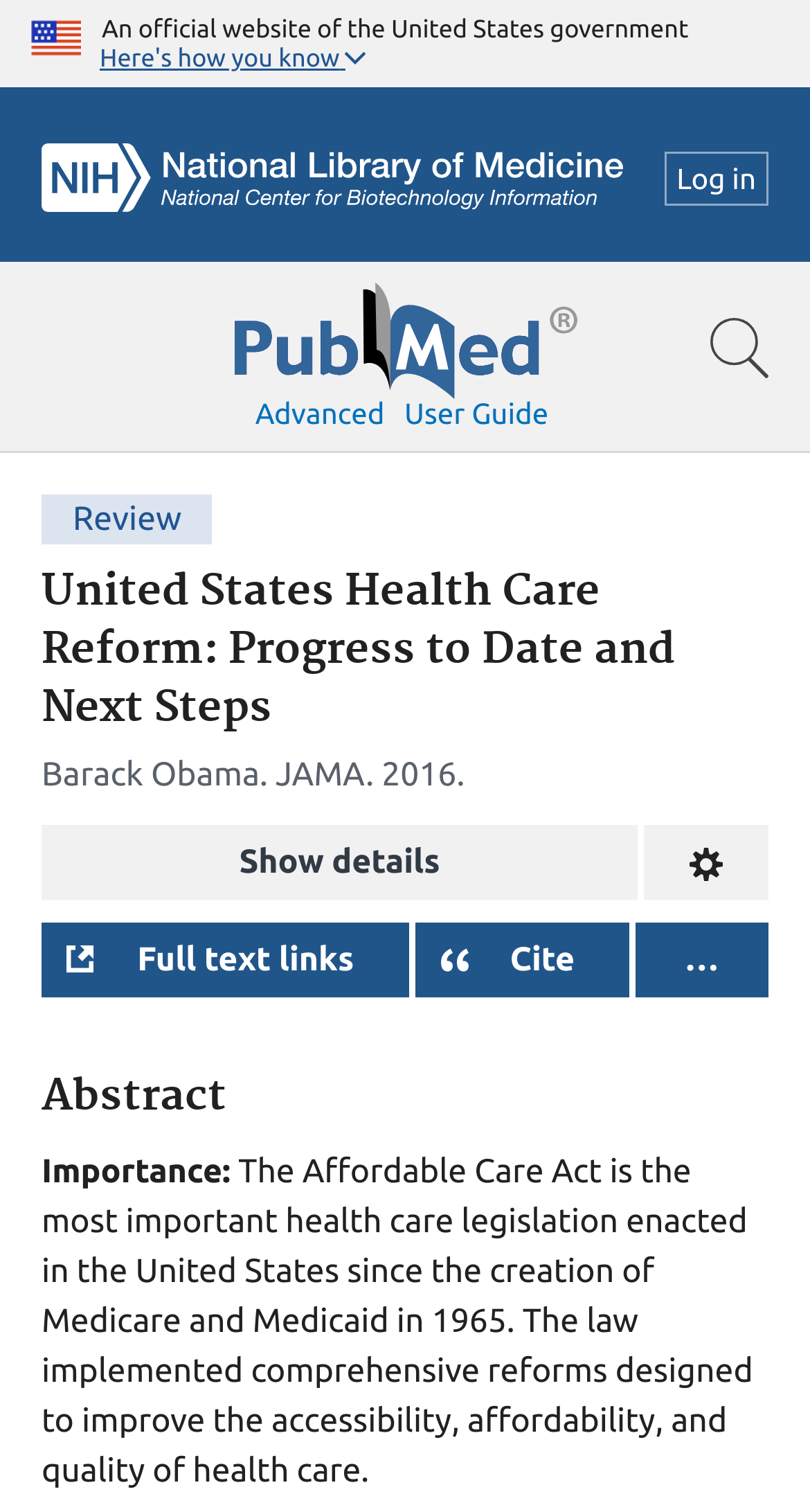Specify the bounding box coordinates of the area that needs to be clicked to achieve the following instruction: "Search for a term".

[0.0, 0.173, 1.0, 0.3]